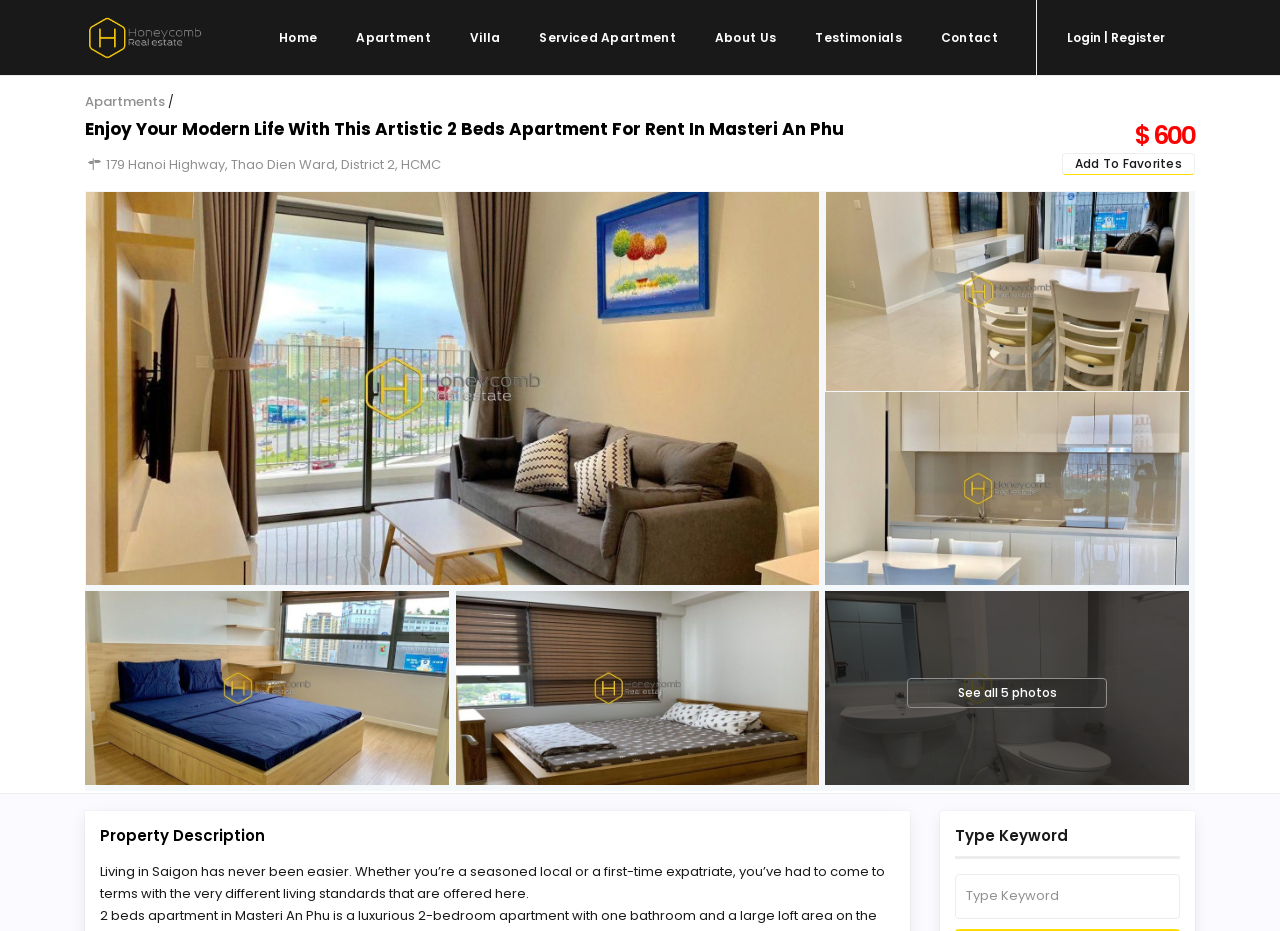Give a one-word or short-phrase answer to the following question: 
What is the price of the apartment?

$ 600